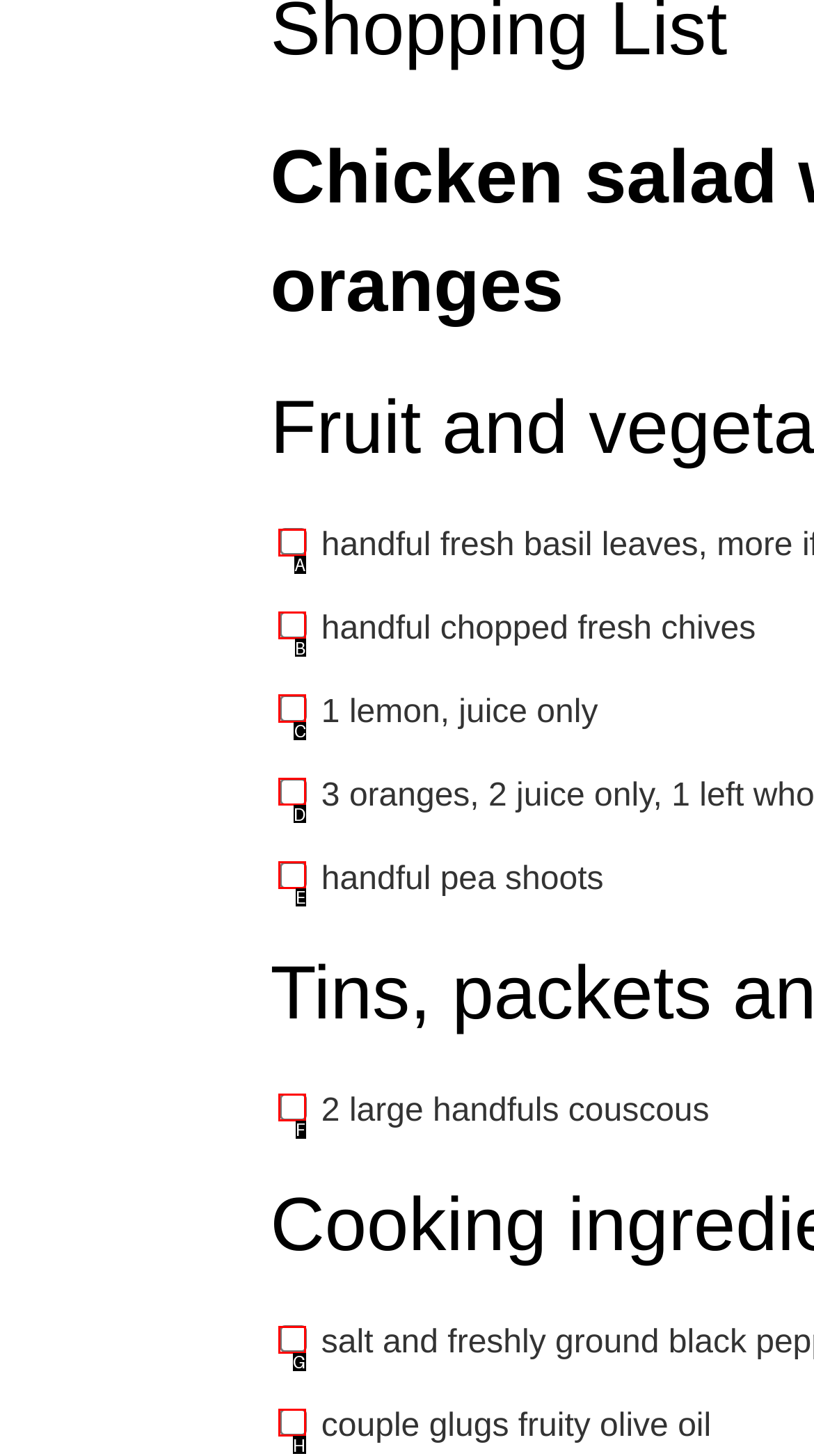For the task "Choose 1 lemon, juice only", which option's letter should you click? Answer with the letter only.

C